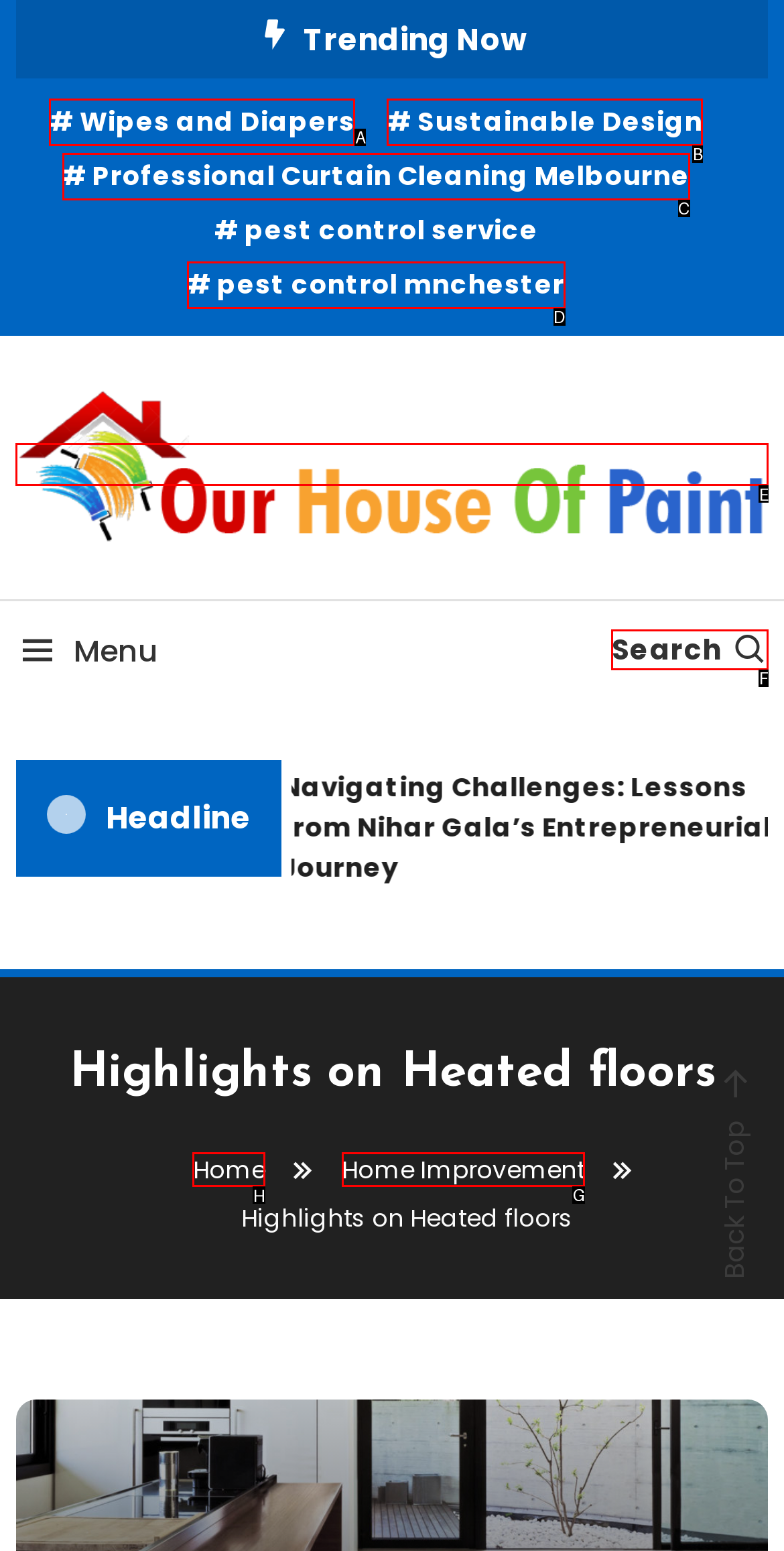Choose the letter of the element that should be clicked to complete the task: Go to the Bull Sale page
Answer with the letter from the possible choices.

None